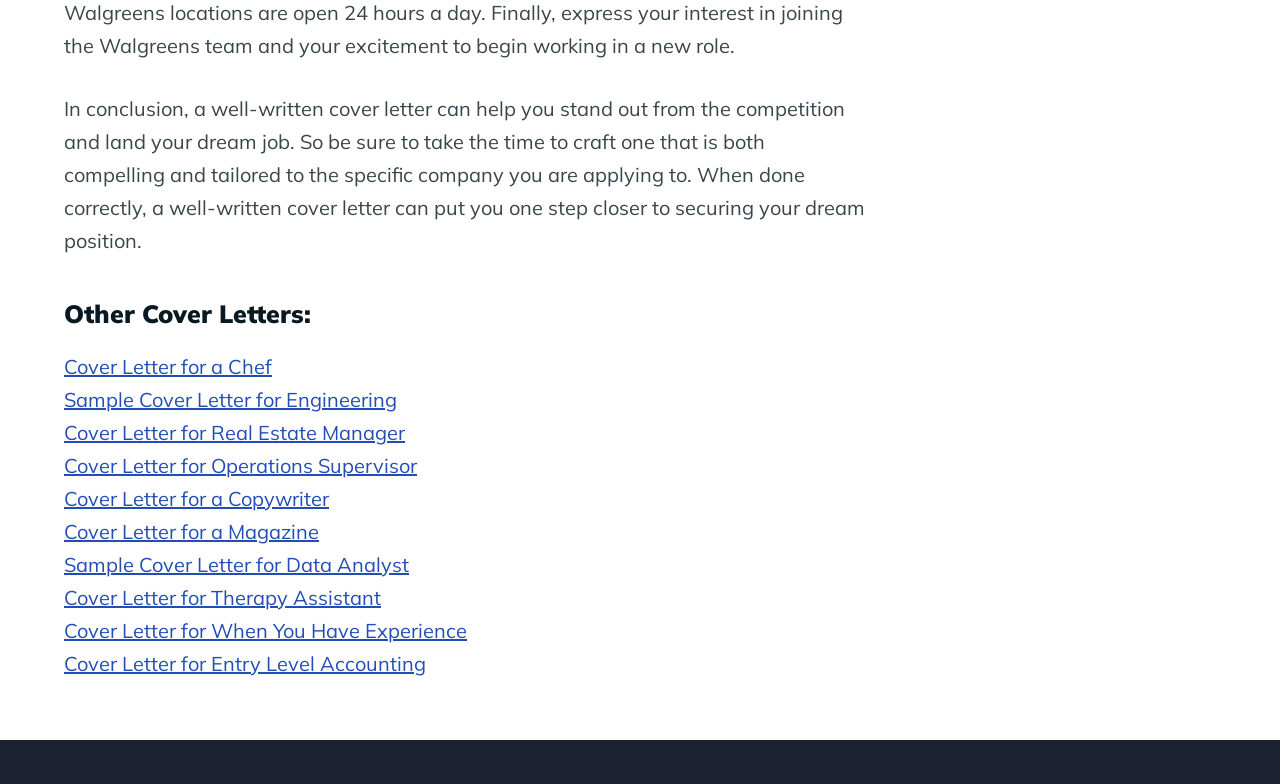Provide the bounding box coordinates for the area that should be clicked to complete the instruction: "Learn about a cover letter for a copywriter".

[0.05, 0.619, 0.257, 0.651]